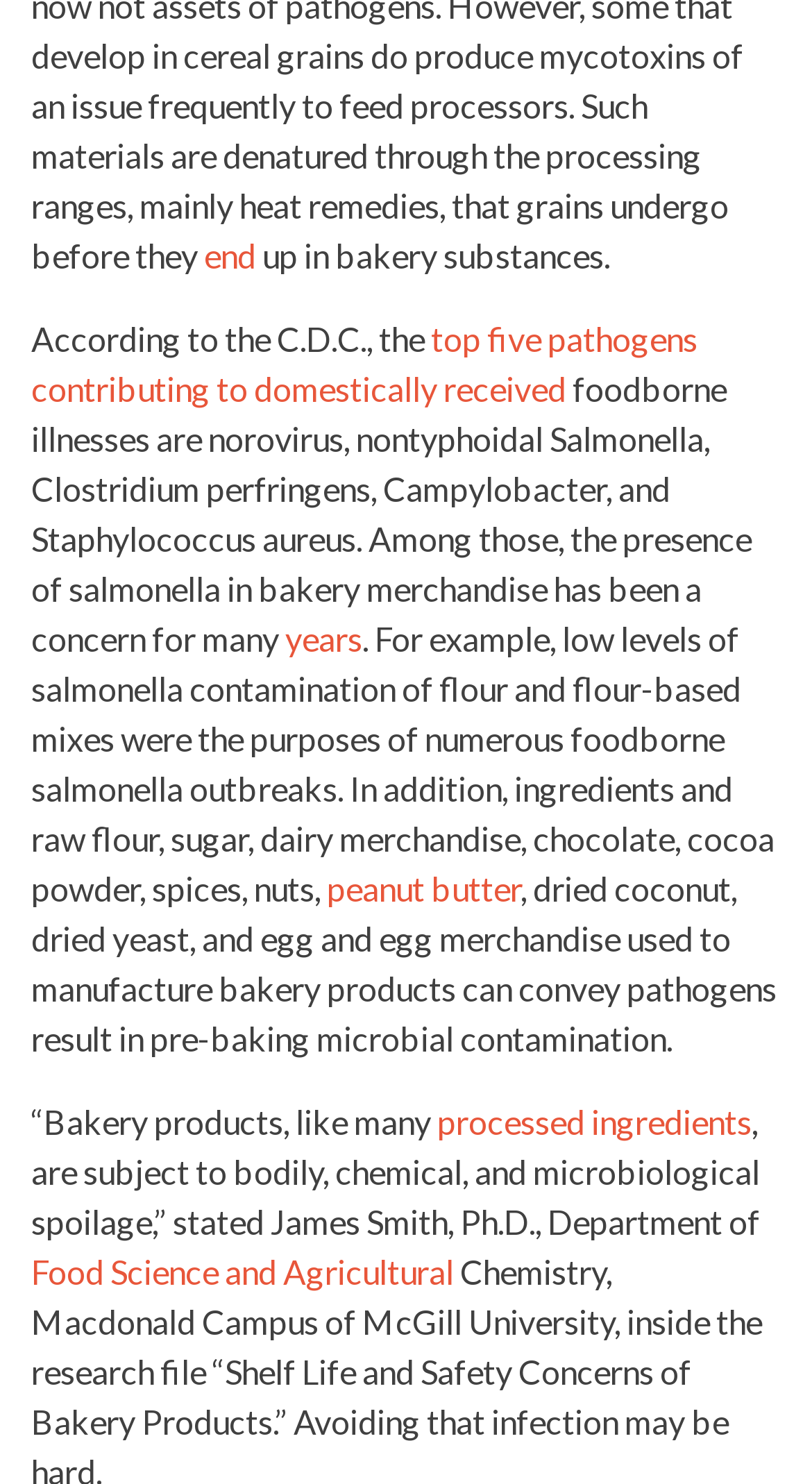What is the top pathogen contributing to foodborne illnesses?
Can you provide an in-depth and detailed response to the question?

According to the text, the top five pathogens contributing to foodborne illnesses are norovirus, nontyphoidal Salmonella, Clostridium perfringens, Campylobacter, and Staphylococcus aureus. Therefore, the top pathogen is norovirus.